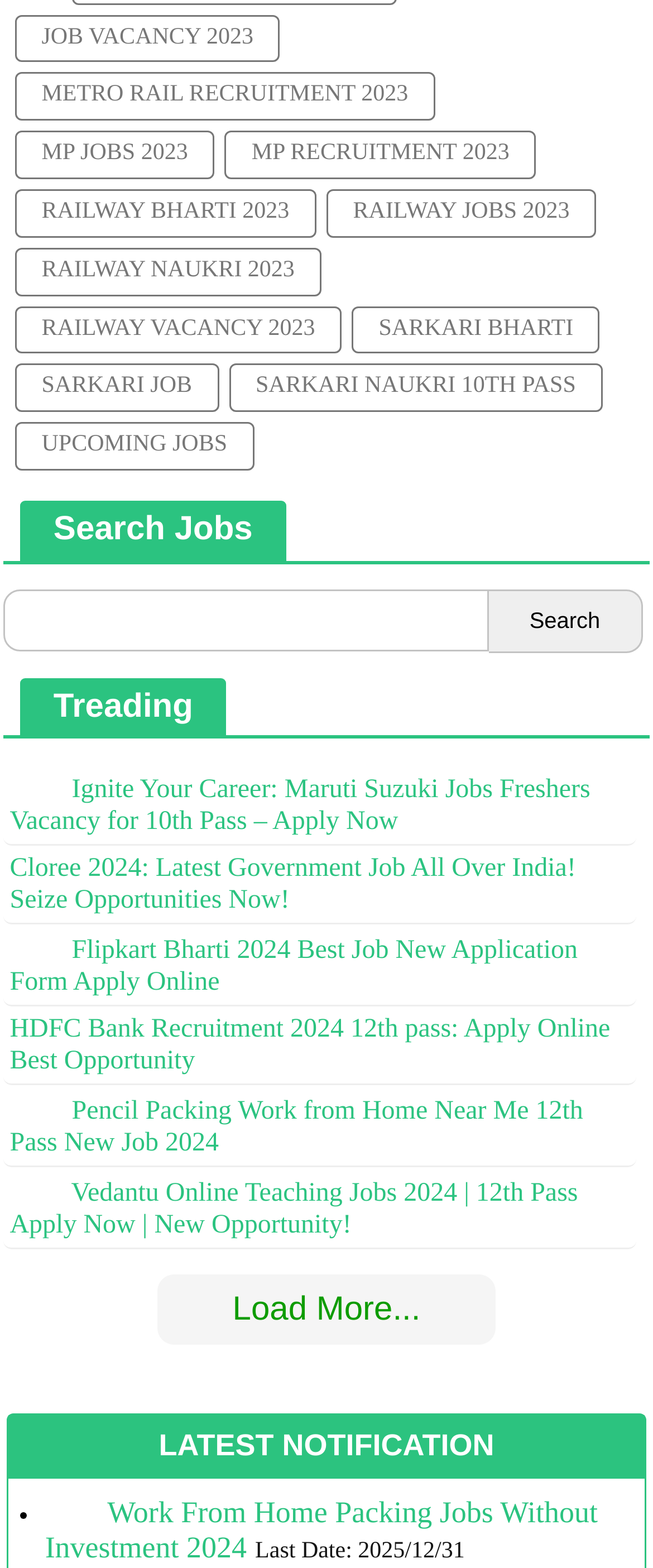Kindly determine the bounding box coordinates for the area that needs to be clicked to execute this instruction: "Load more job listings".

[0.356, 0.824, 0.644, 0.847]